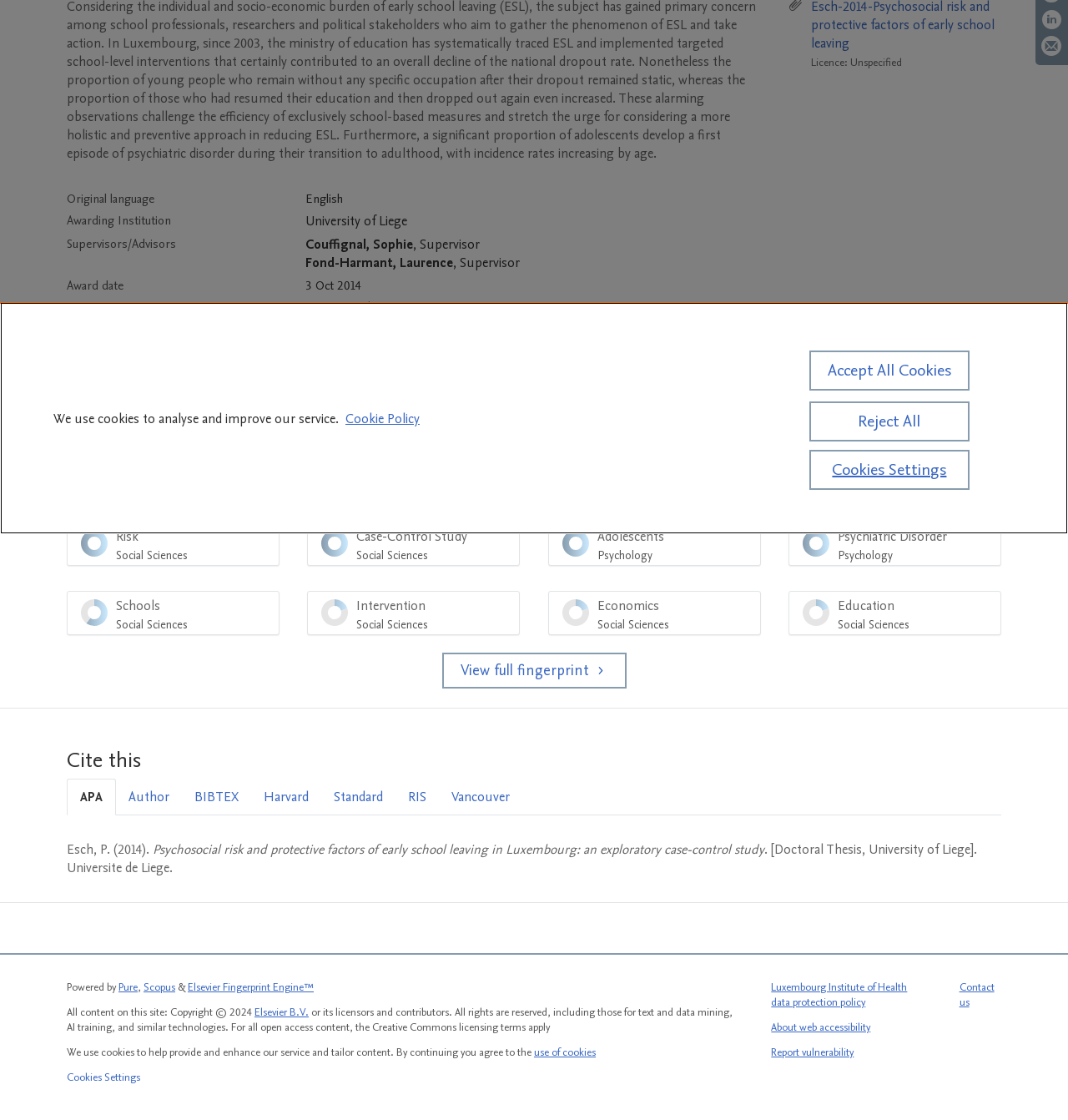Using the format (top-left x, top-left y, bottom-right x, bottom-right y), provide the bounding box coordinates for the described UI element. All values should be floating point numbers between 0 and 1: Elsevier B.V.

[0.238, 0.897, 0.289, 0.911]